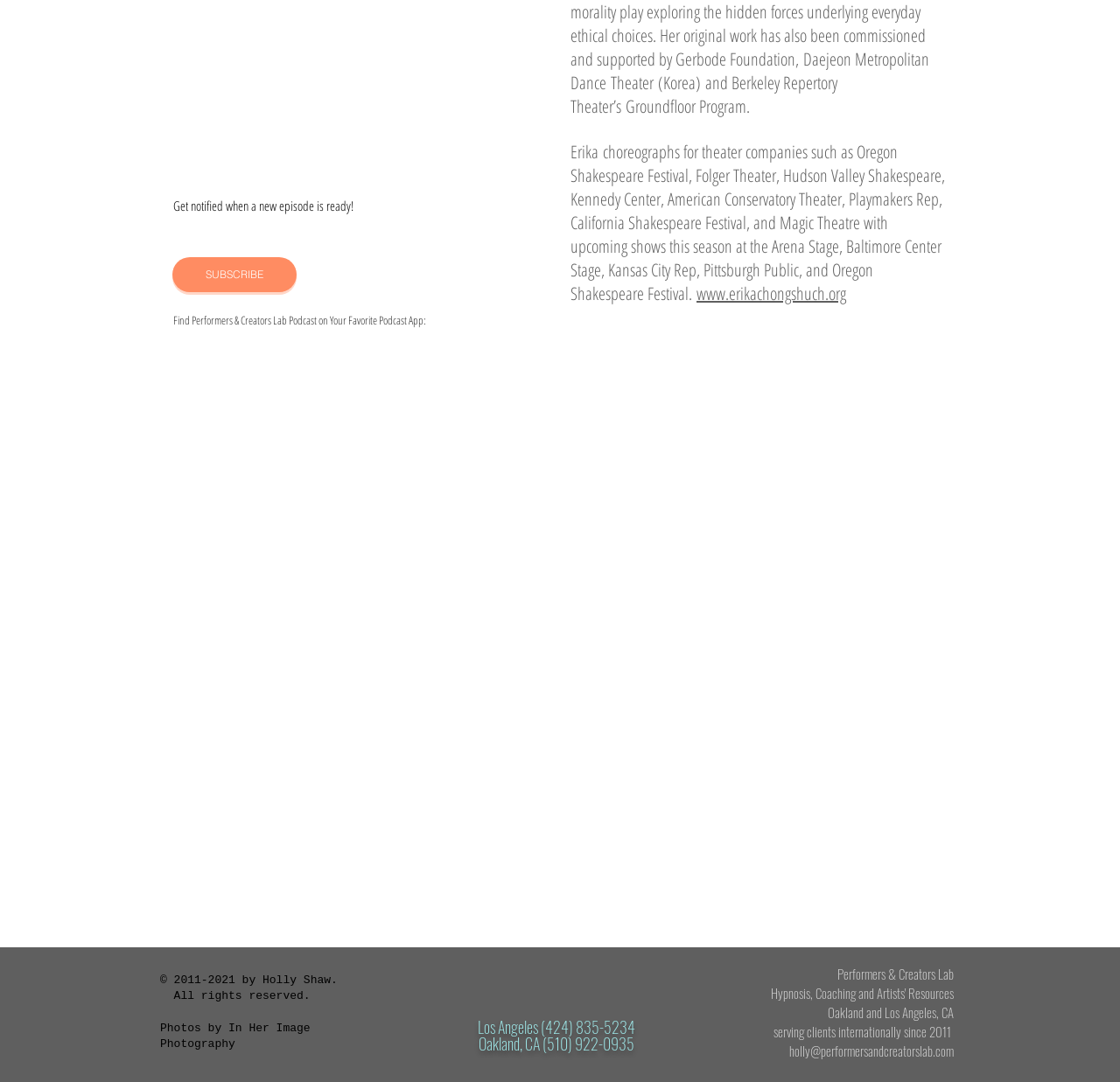Locate and provide the bounding box coordinates for the HTML element that matches this description: "aria-label="Black Google Play Icon"".

[0.198, 0.319, 0.231, 0.353]